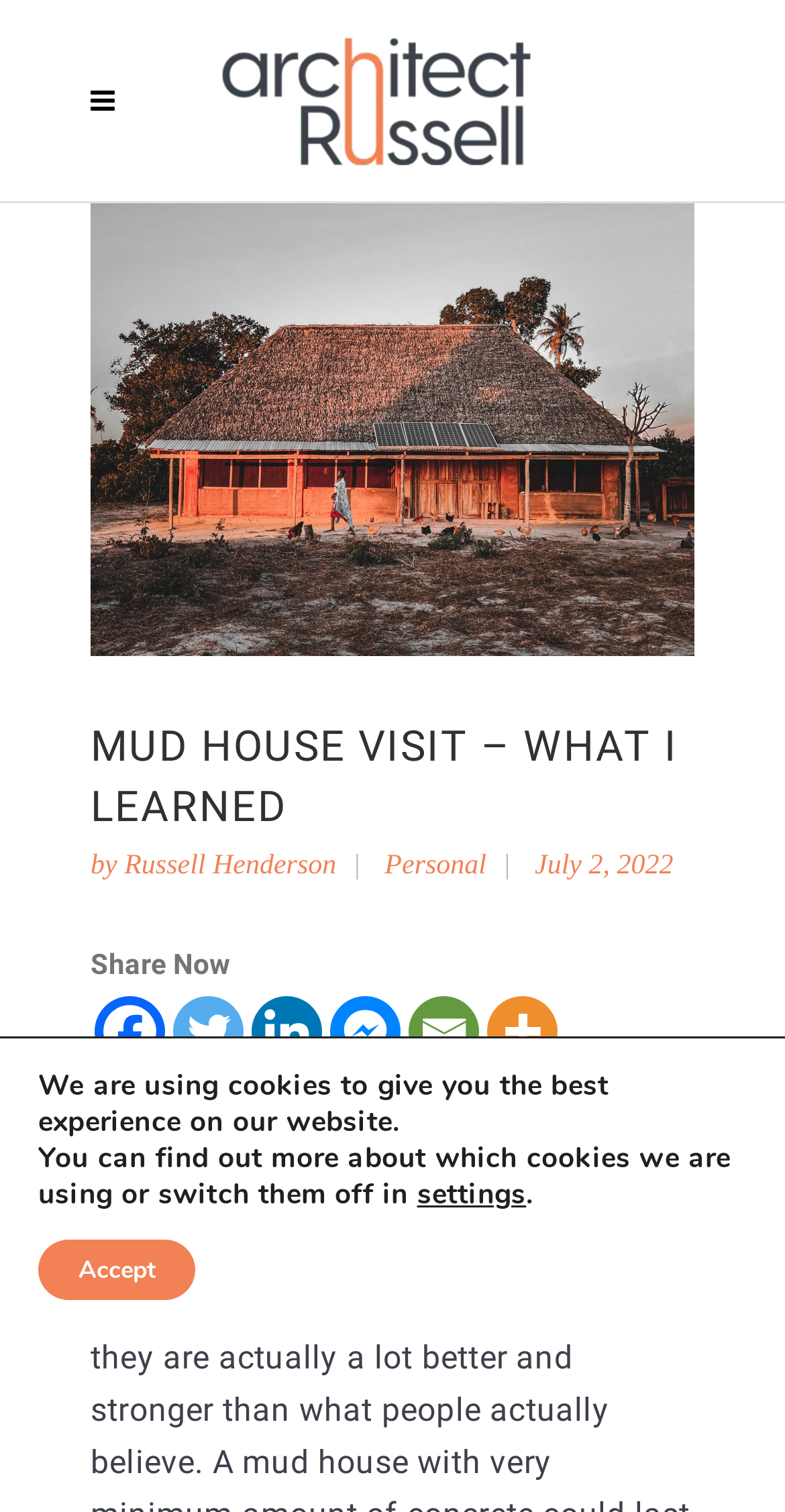Determine the bounding box coordinates for the area you should click to complete the following instruction: "View the image of Rammed earth mud house".

[0.115, 0.134, 0.885, 0.434]